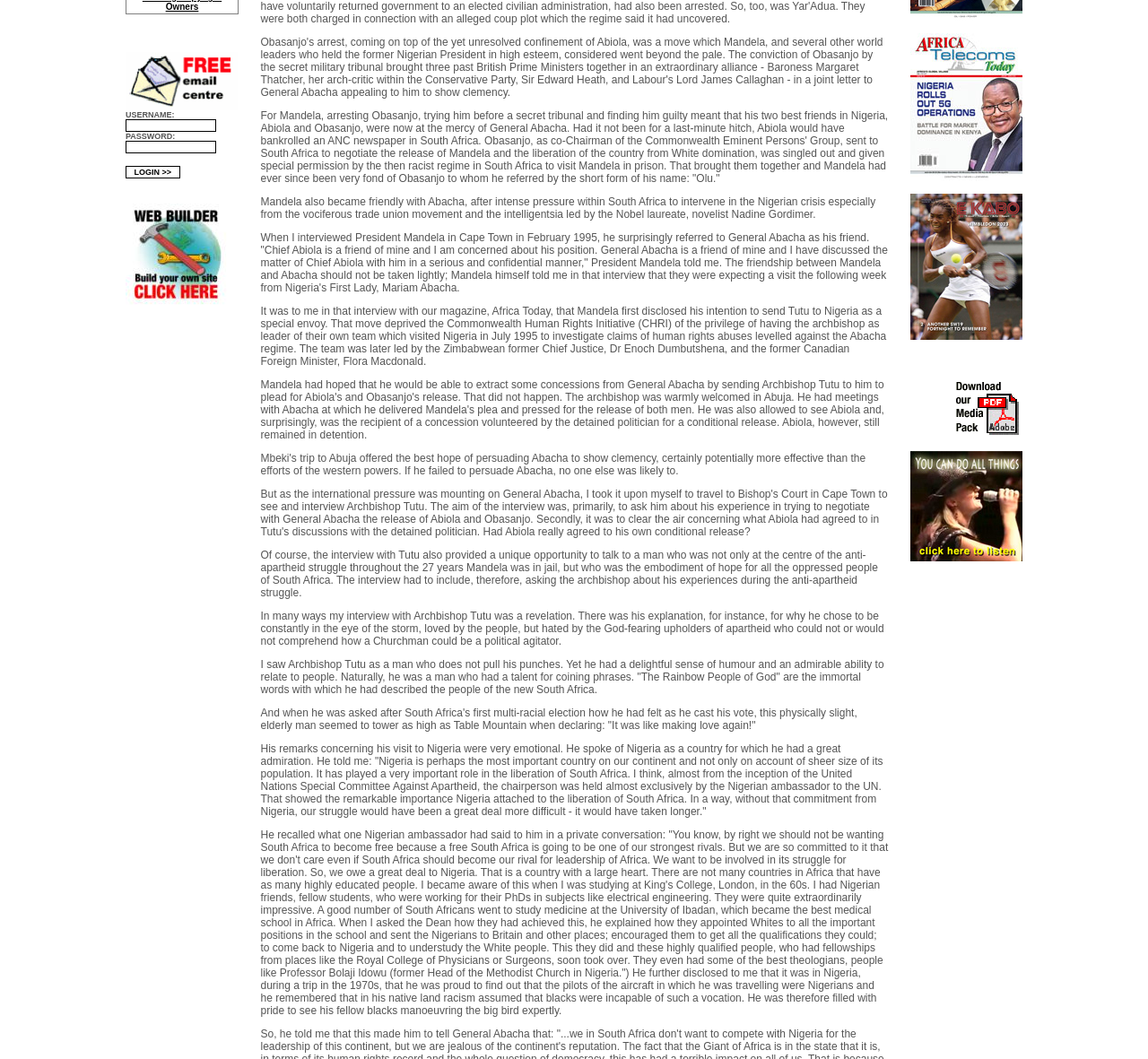Based on the element description: "parent_node: USERNAME: name="user_pwd"", identify the bounding box coordinates for this UI element. The coordinates must be four float numbers between 0 and 1, listed as [left, top, right, bottom].

[0.109, 0.133, 0.188, 0.145]